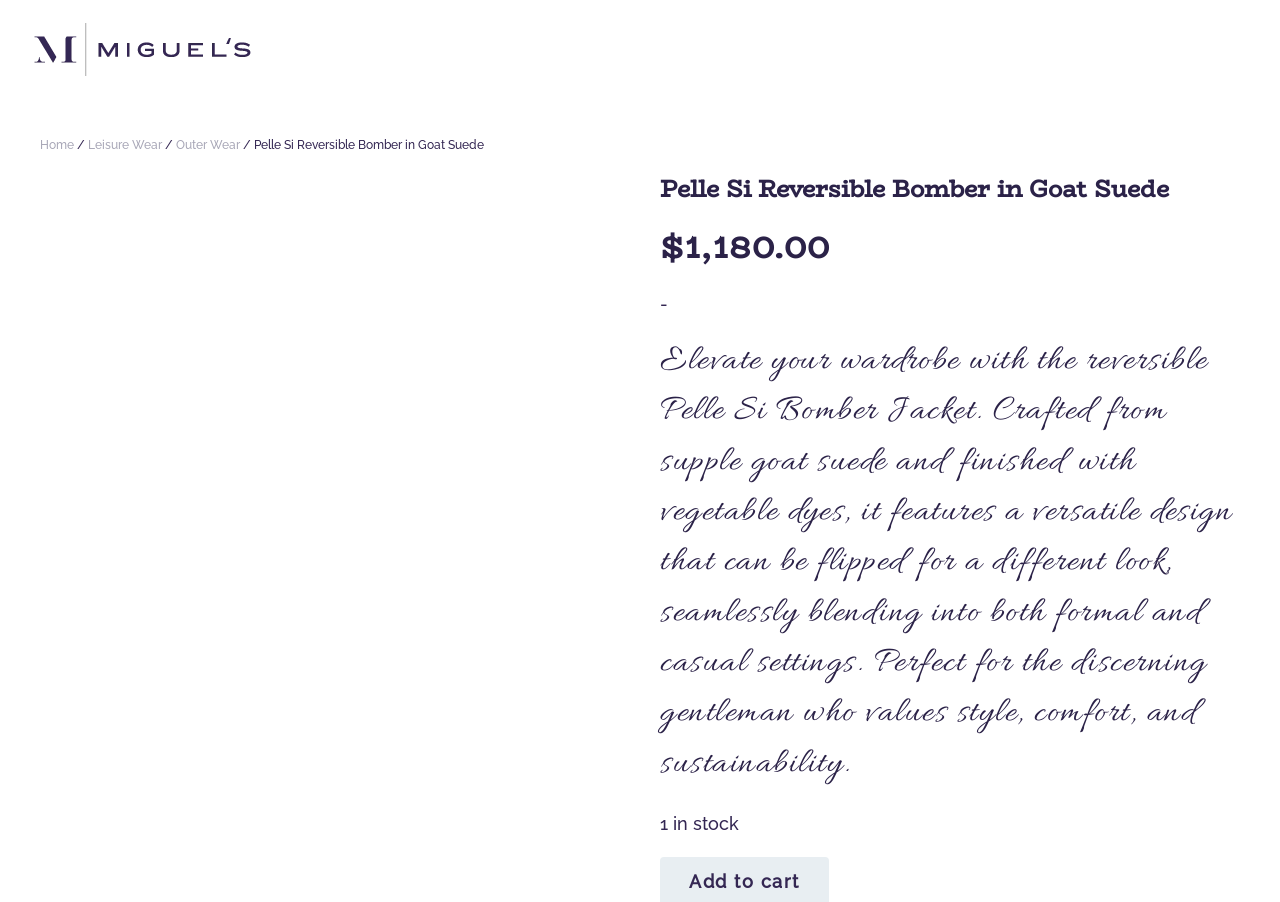Identify and provide the bounding box for the element described by: "aria-label="Back to home"".

[0.023, 0.0, 0.198, 0.106]